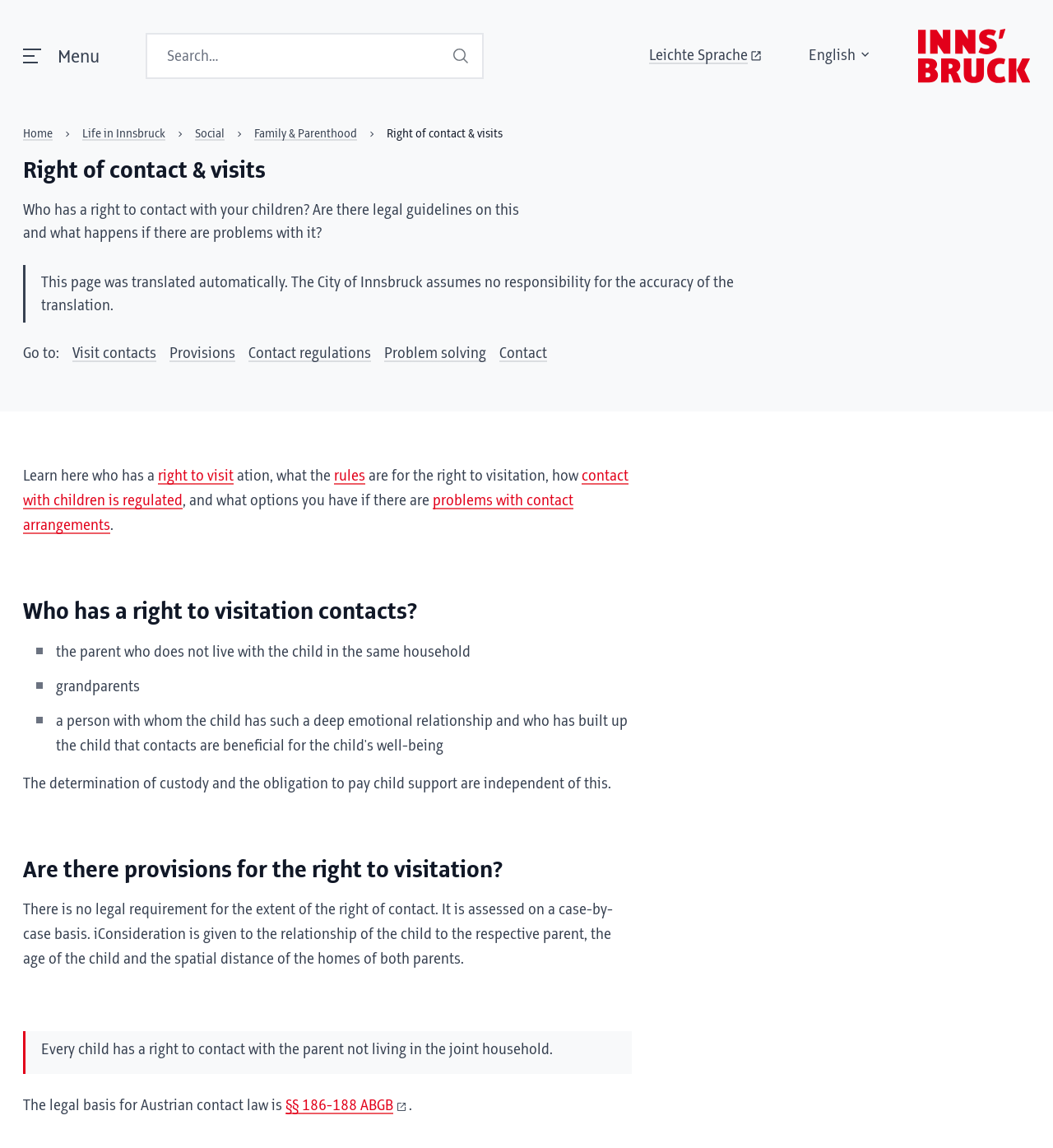Create a full and detailed caption for the entire webpage.

The webpage is about the "Right of contact & visits" in Innsbruck, Austria. At the top left, there is a menu button and a search bar with a search button next to it. On the top right, there are links to switch the language and a link to the city of Innsbruck, accompanied by an image of the city.

Below the top section, there is a navigation bar with breadcrumbs, showing the path from the home page to the current page. The main content of the page is divided into sections, starting with a heading "Right of contact & visits" followed by a paragraph explaining who has the right to contact with children and the legal guidelines.

The next section has a heading "Who has a right to visitation contacts?" and lists the people who have this right, including the parent who does not live with the child and grandparents. Below this, there is a section explaining that the determination of custody and child support are independent of the right to visitation.

Further down, there is a section with a heading "Are there provisions for the right to visitation?" which explains that there is no legal requirement for the extent of the right of contact and that it is assessed on a case-by-case basis. The page also provides additional information on the legal basis for Austrian contact law.

Throughout the page, there are links to related topics, such as "Visit contacts", "Provisions", "Contact regulations", and "Problem solving". There is also a note at the bottom of the page stating that every child has a right to contact with the parent not living in the joint household.